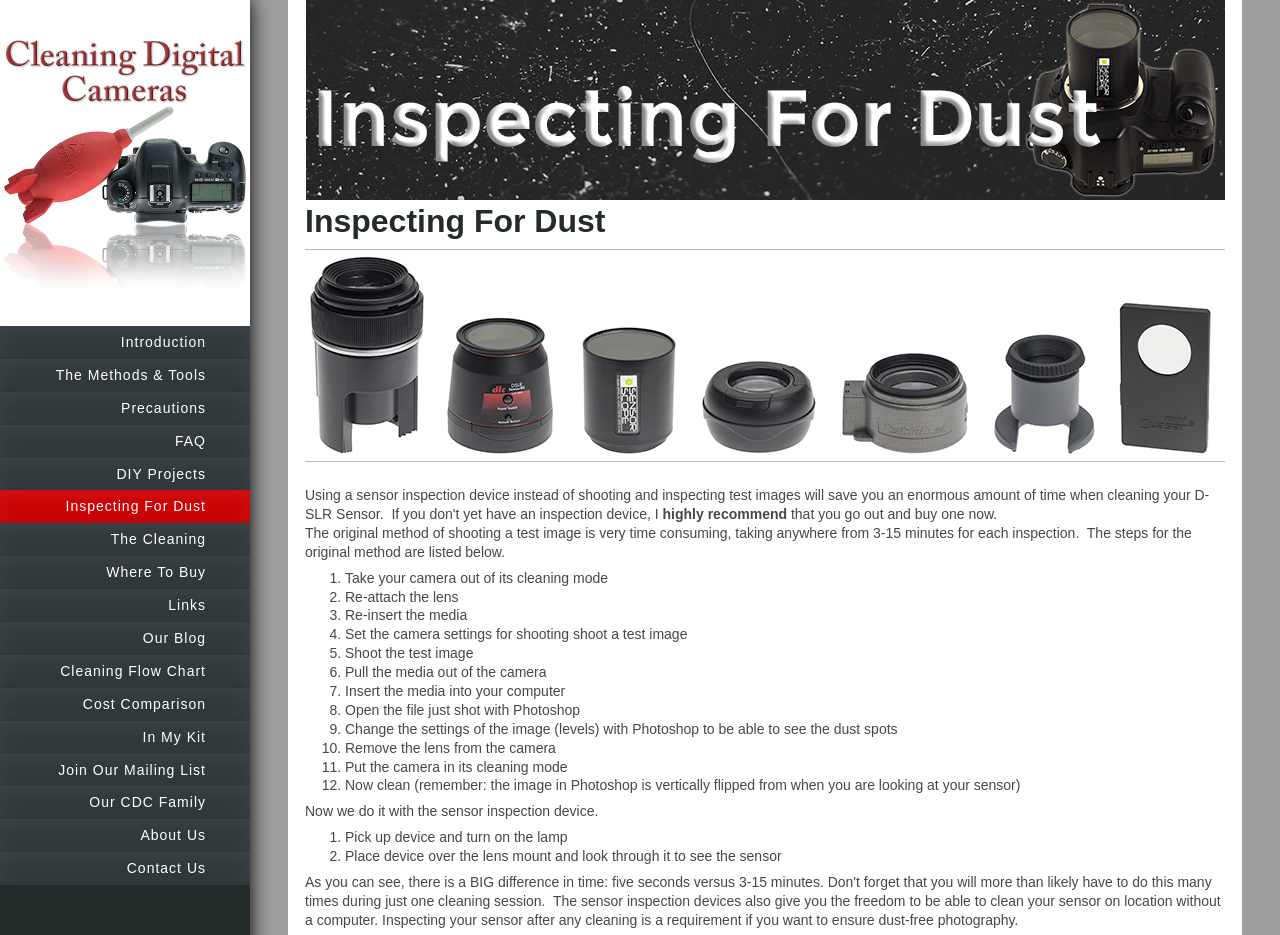With reference to the screenshot, provide a detailed response to the question below:
What is recommended to buy for inspecting for dust?

Based on the text 'highly recommend that you go out and buy one now' and the context of inspecting for dust, it is clear that the webpage is recommending to buy a sensor inspection device.